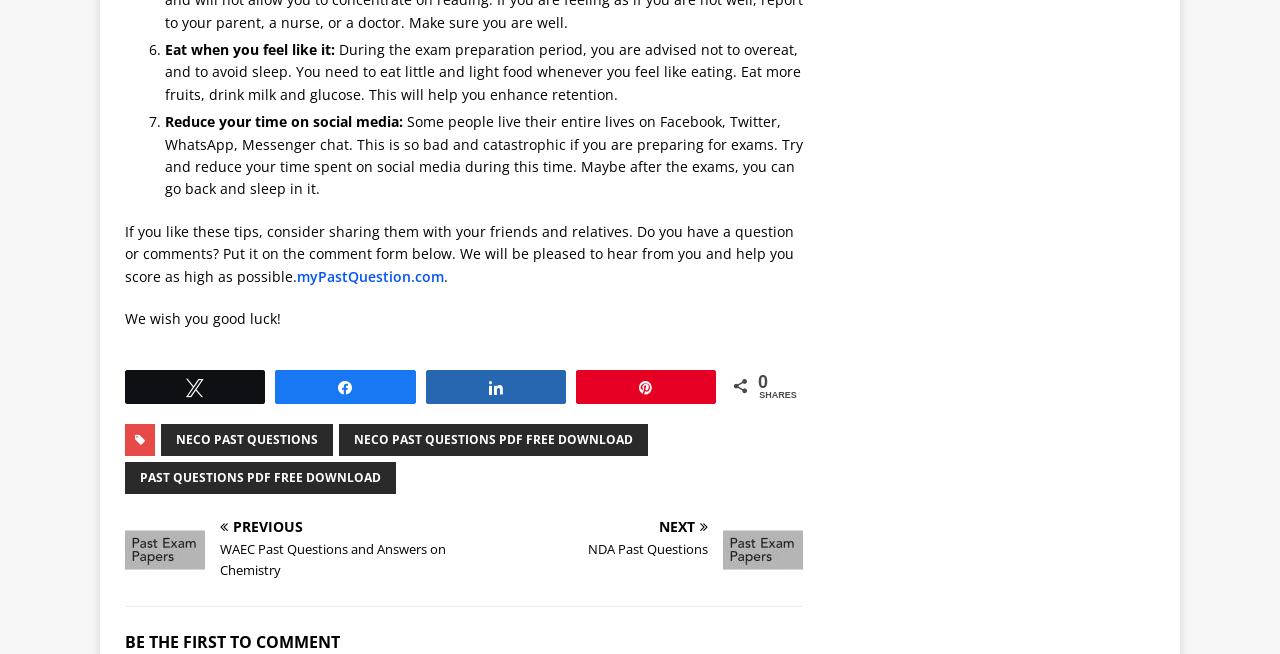Given the element description: "NextNDA Past Questions", predict the bounding box coordinates of the UI element it refers to, using four float numbers between 0 and 1, i.e., [left, top, right, bottom].

[0.369, 0.796, 0.627, 0.857]